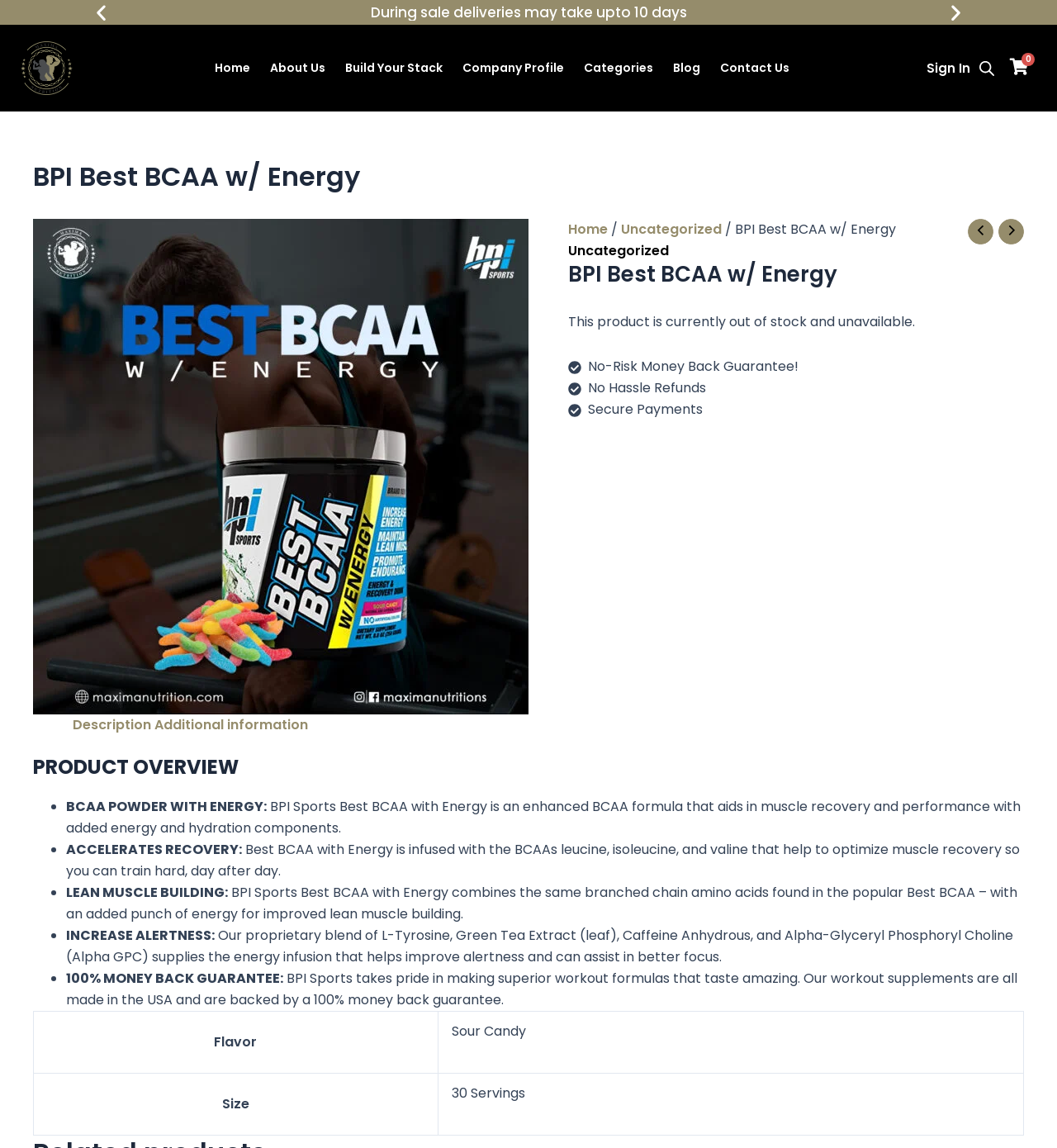Explain the webpage in detail, including its primary components.

This webpage is about a product called BPI Best BCAA w/ Energy, which is a dietary supplement. At the top of the page, there is a navigation menu with links to "Home", "About Us", "Build Your Stack", "Company Profile", "Categories Menu Toggle", "Blog", and "Contact Us". On the top right, there is a "Sign In" link and a small image.

Below the navigation menu, there is a large image of the product, followed by a heading that reads "BPI Best BCAA w/ Energy". Underneath the heading, there are three small images and a breadcrumb navigation that shows the current page's location in the website's hierarchy.

The main content of the page is divided into two sections: a product description and a tabbed section with two tabs, "Description" and "Additional information". The product description section is currently selected and displays a list of bullet points highlighting the product's features, including its ability to aid in muscle recovery and performance, accelerate recovery, build lean muscle, increase alertness, and its 100% money-back guarantee.

The tabbed section is located below the product description and has two tabs. The "Description" tab is currently selected and displays the product description. The "Additional information" tab is not selected and displays a table with information about the product's flavor and size.

At the very top of the page, there is a small image and a notification that says "During sale deliveries may take upto 10 days". There are also two buttons, "Previous slide" and "Next slide", which are likely used to navigate through product images.